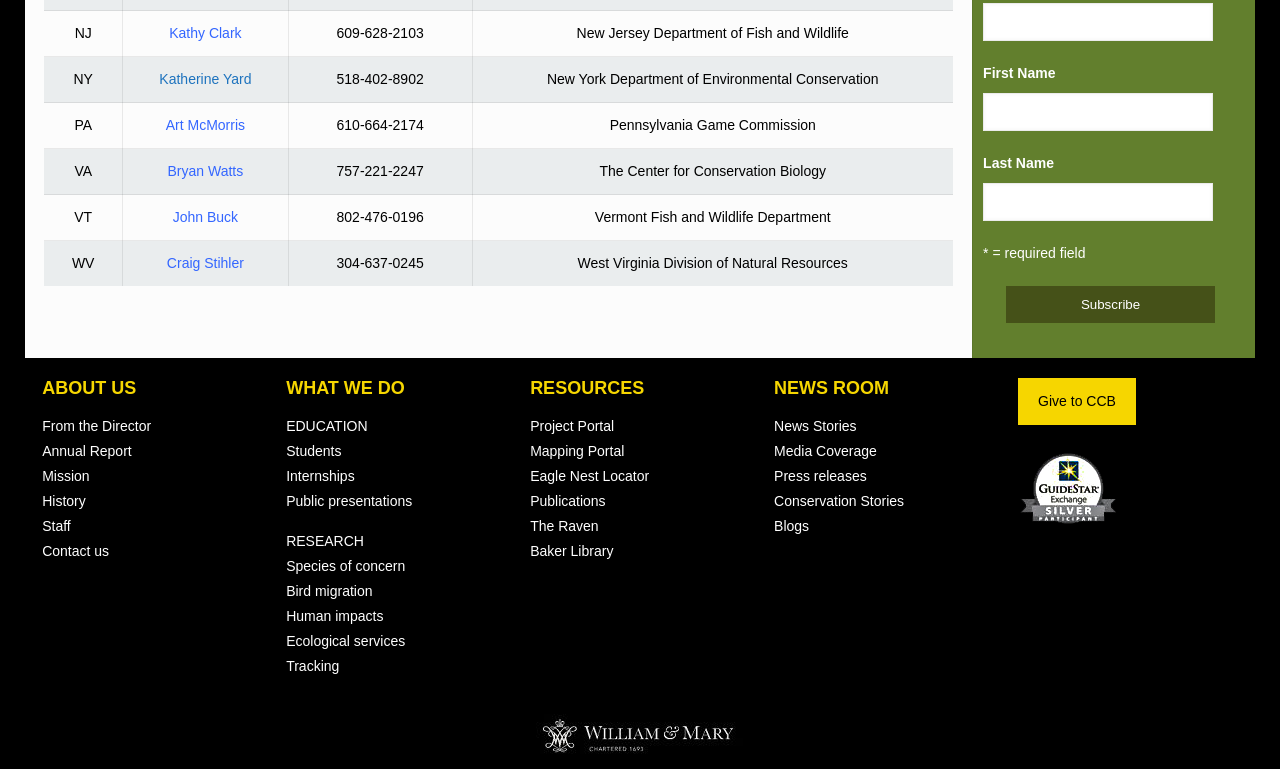What is the state abbreviation in the first row?
Using the image as a reference, give a one-word or short phrase answer.

NJ